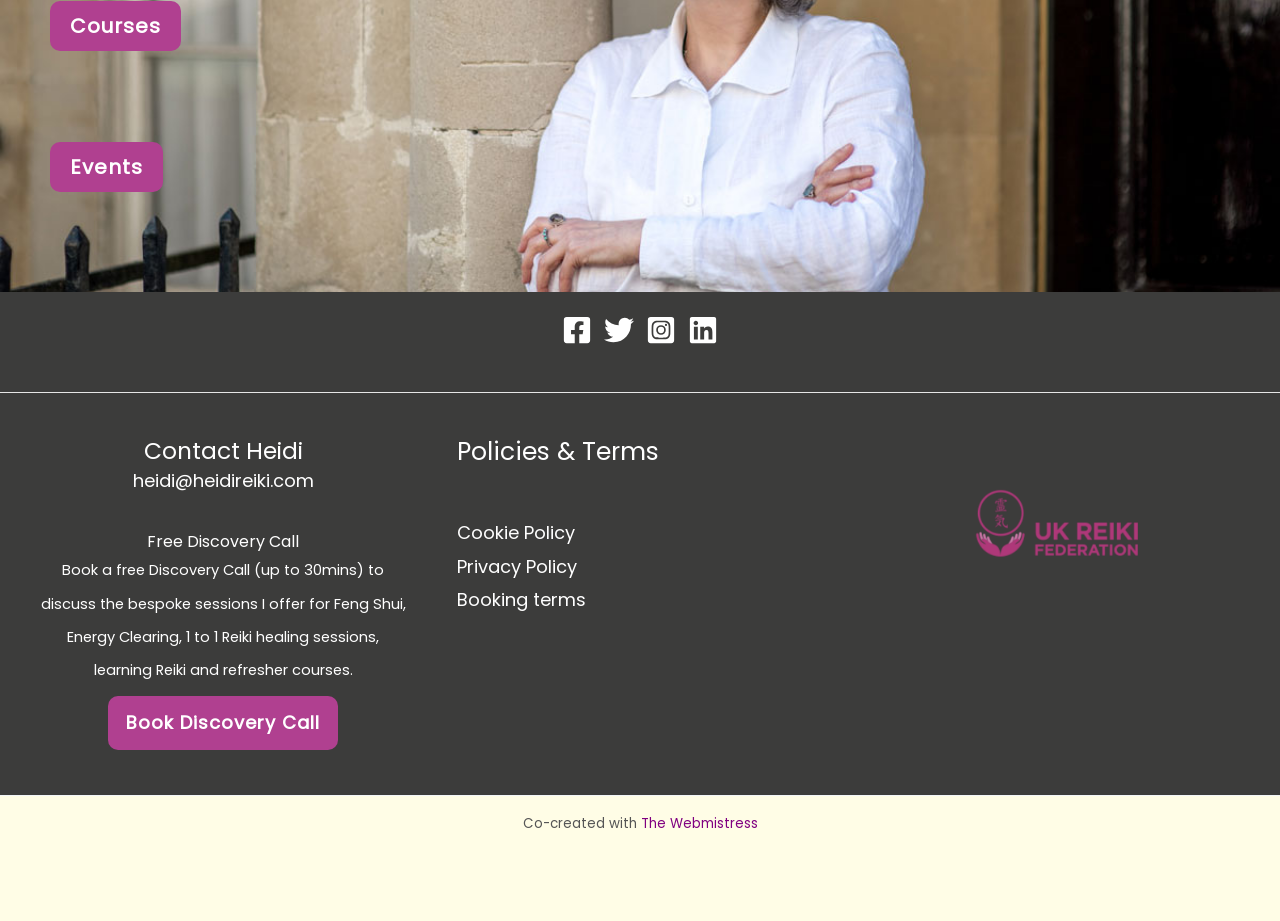Please respond in a single word or phrase: 
How many social media links are there in the footer?

4